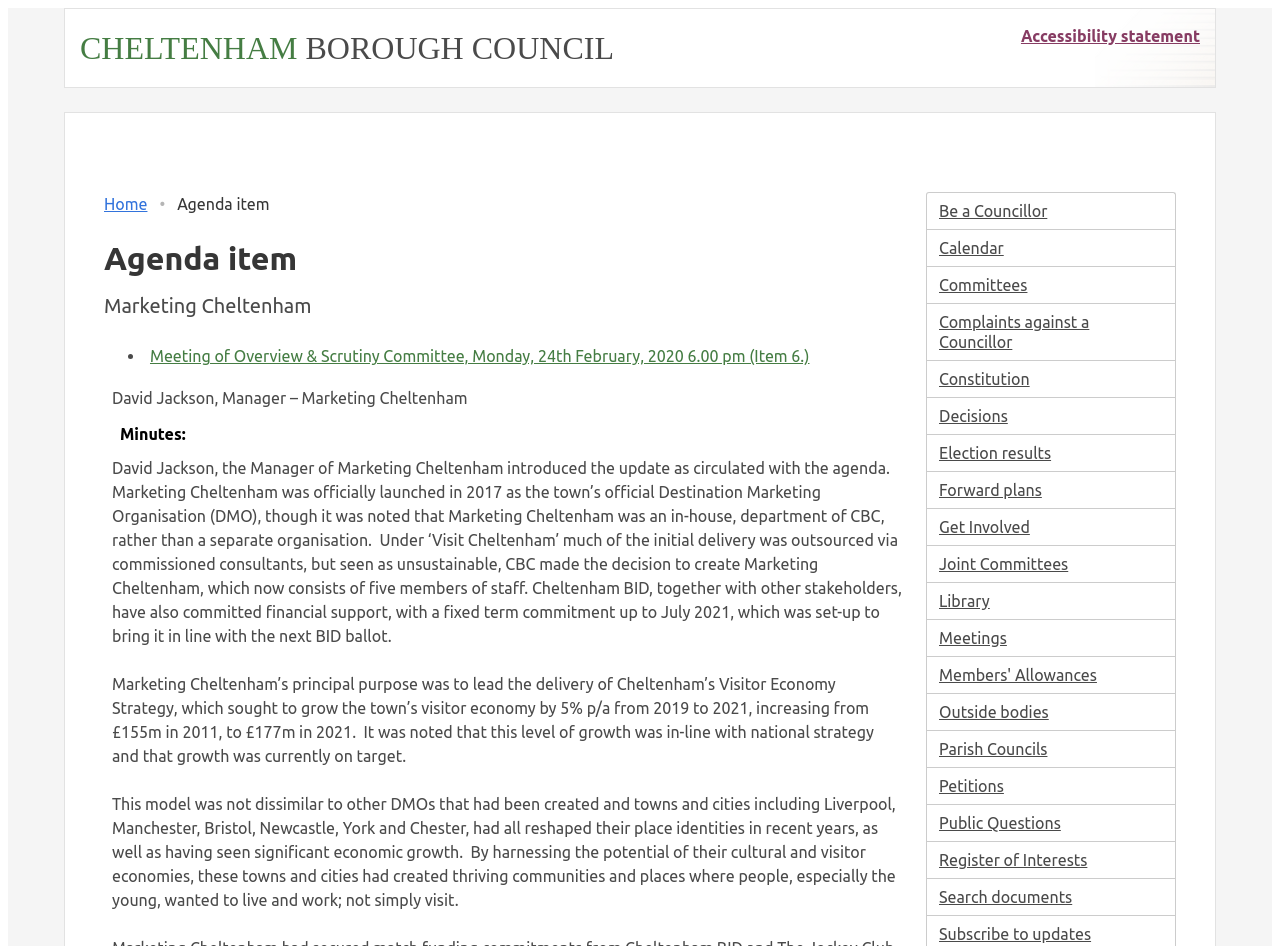What is the purpose of Marketing Cheltenham?
Using the image as a reference, give an elaborate response to the question.

I found the answer by reading the text under the heading 'Marketing Cheltenham' which mentions that the principal purpose of Marketing Cheltenham is to lead the delivery of Cheltenham’s Visitor Economy Strategy.